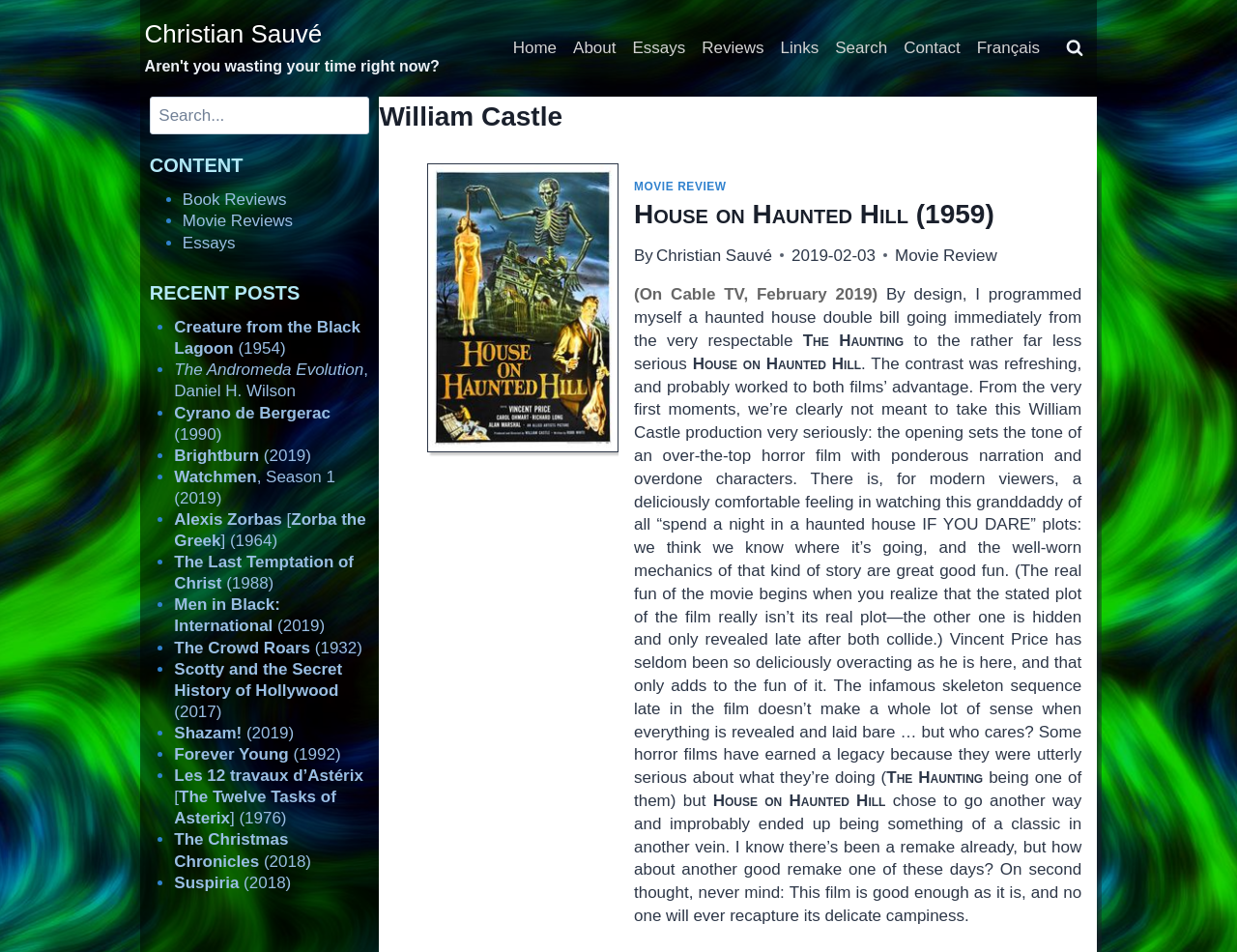Identify the bounding box of the UI element that matches this description: "parent_node: @ALISAMESSEROFFPHOTOGRAPHY".

None